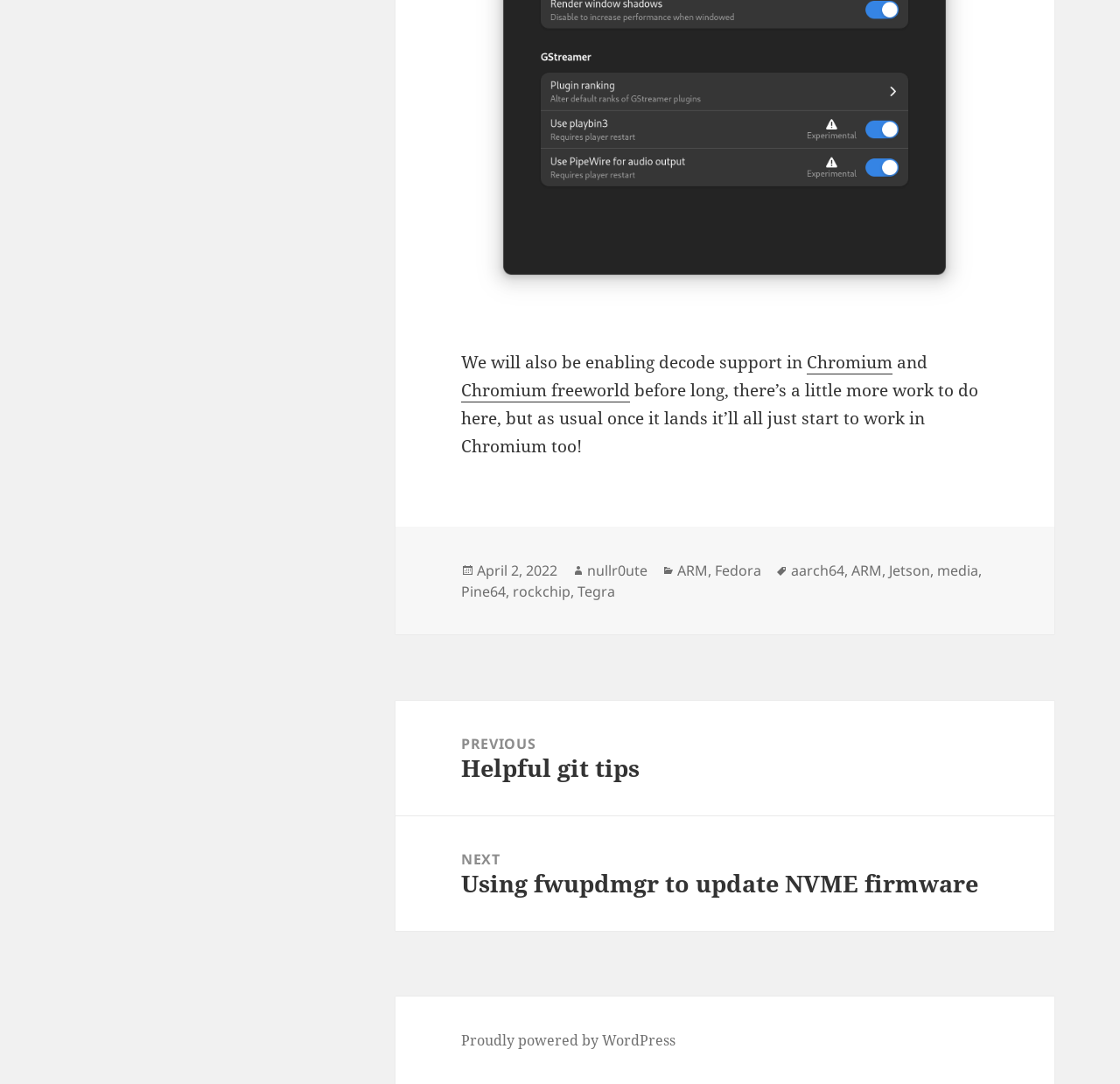What is the date of the current post?
Using the image, elaborate on the answer with as much detail as possible.

I found the date of the current post by looking at the footer section of the webpage, where it says 'Posted on' followed by the date 'April 2, 2022'.